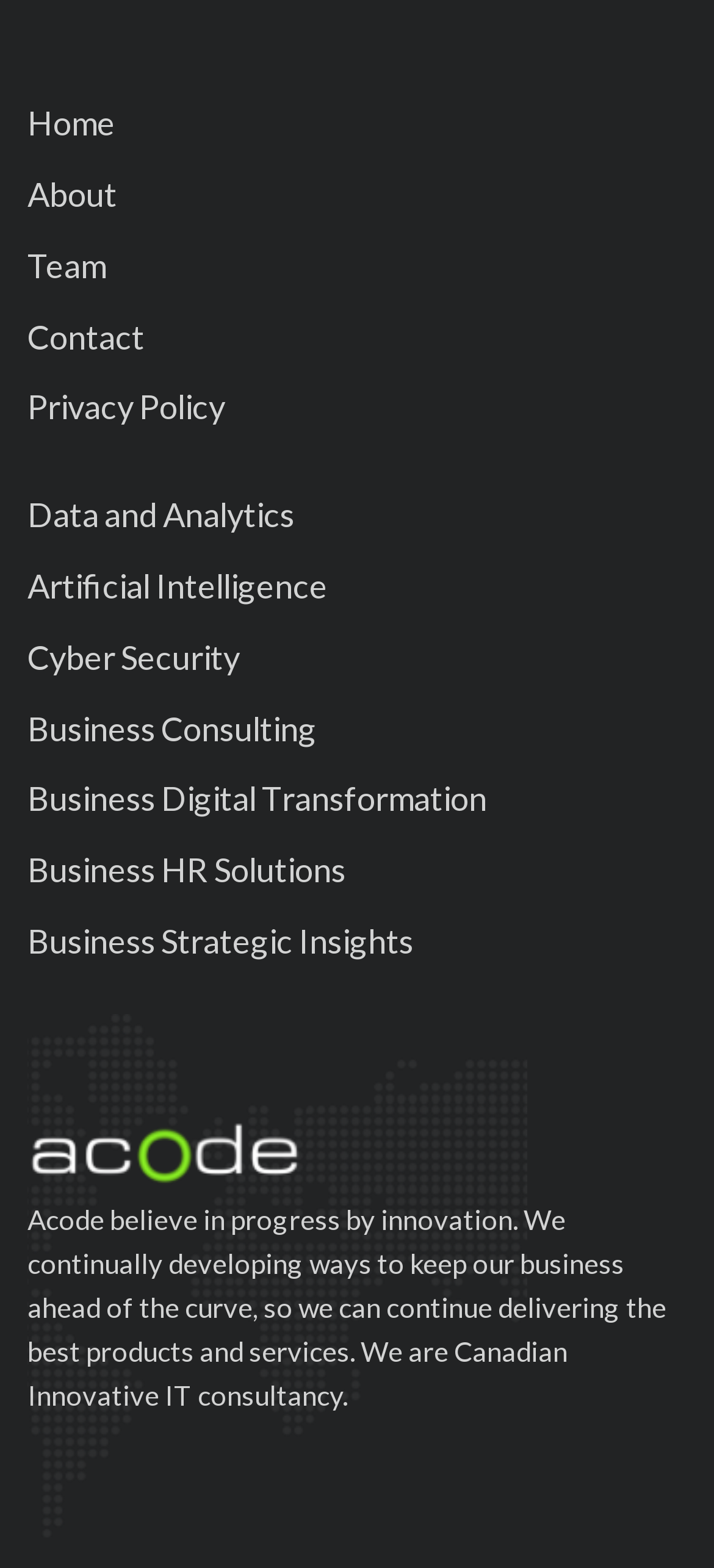Indicate the bounding box coordinates of the clickable region to achieve the following instruction: "view business consulting services."

[0.038, 0.451, 0.444, 0.477]